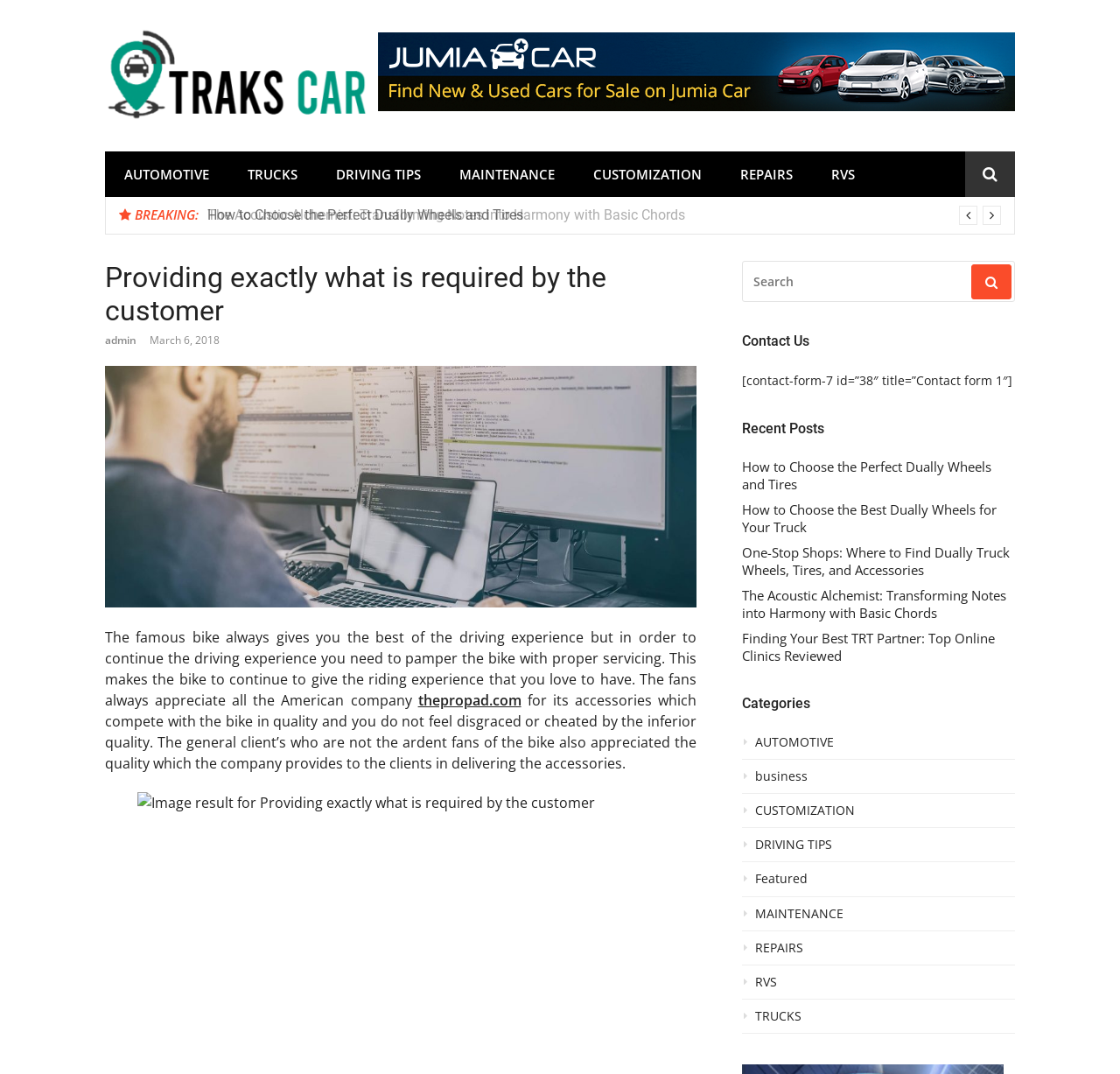What is the date mentioned in the article?
Look at the image and answer the question using a single word or phrase.

March 6, 2018